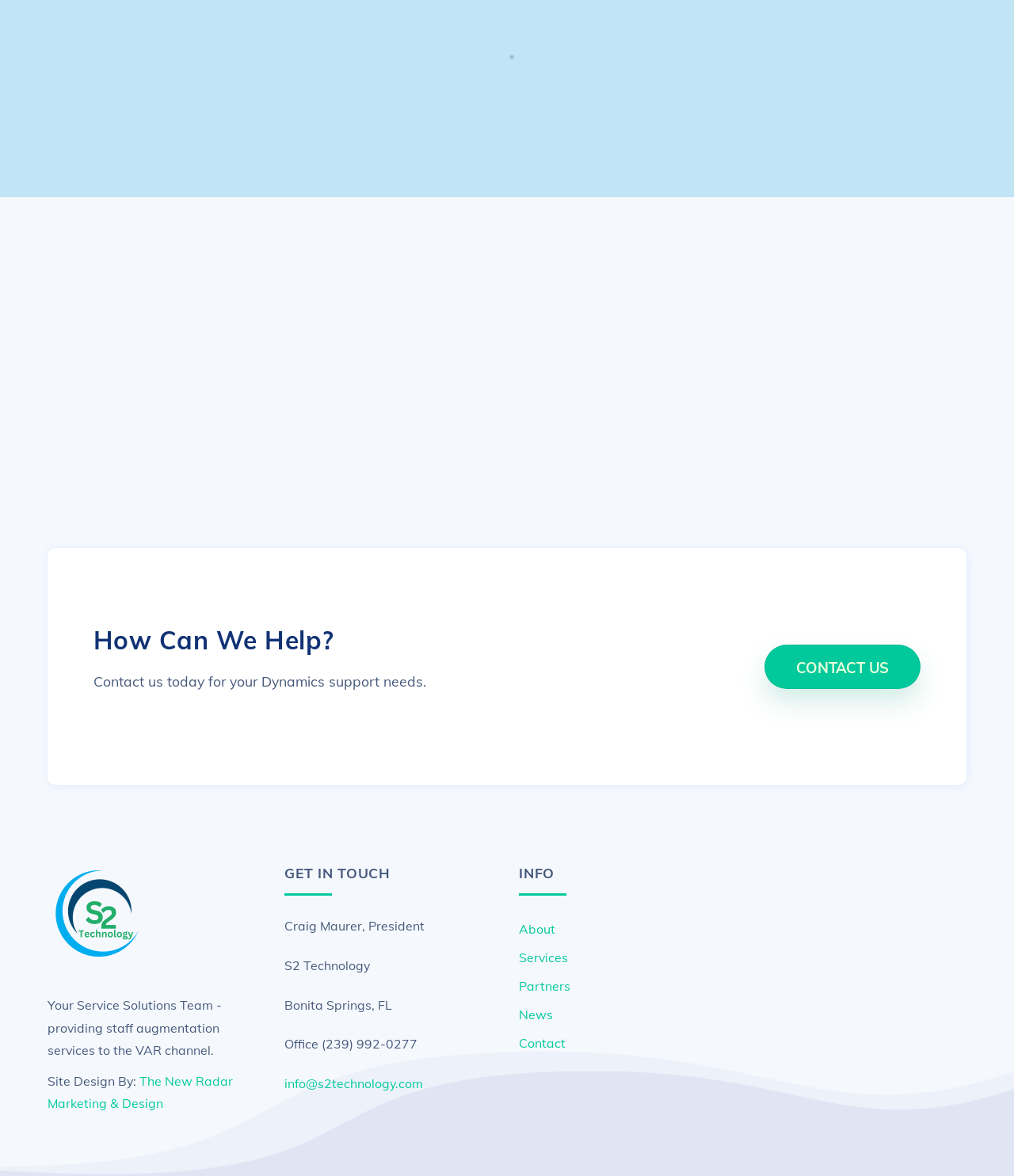Please give a concise answer to this question using a single word or phrase: 
What is the phone number of the office?

(239) 992-0277